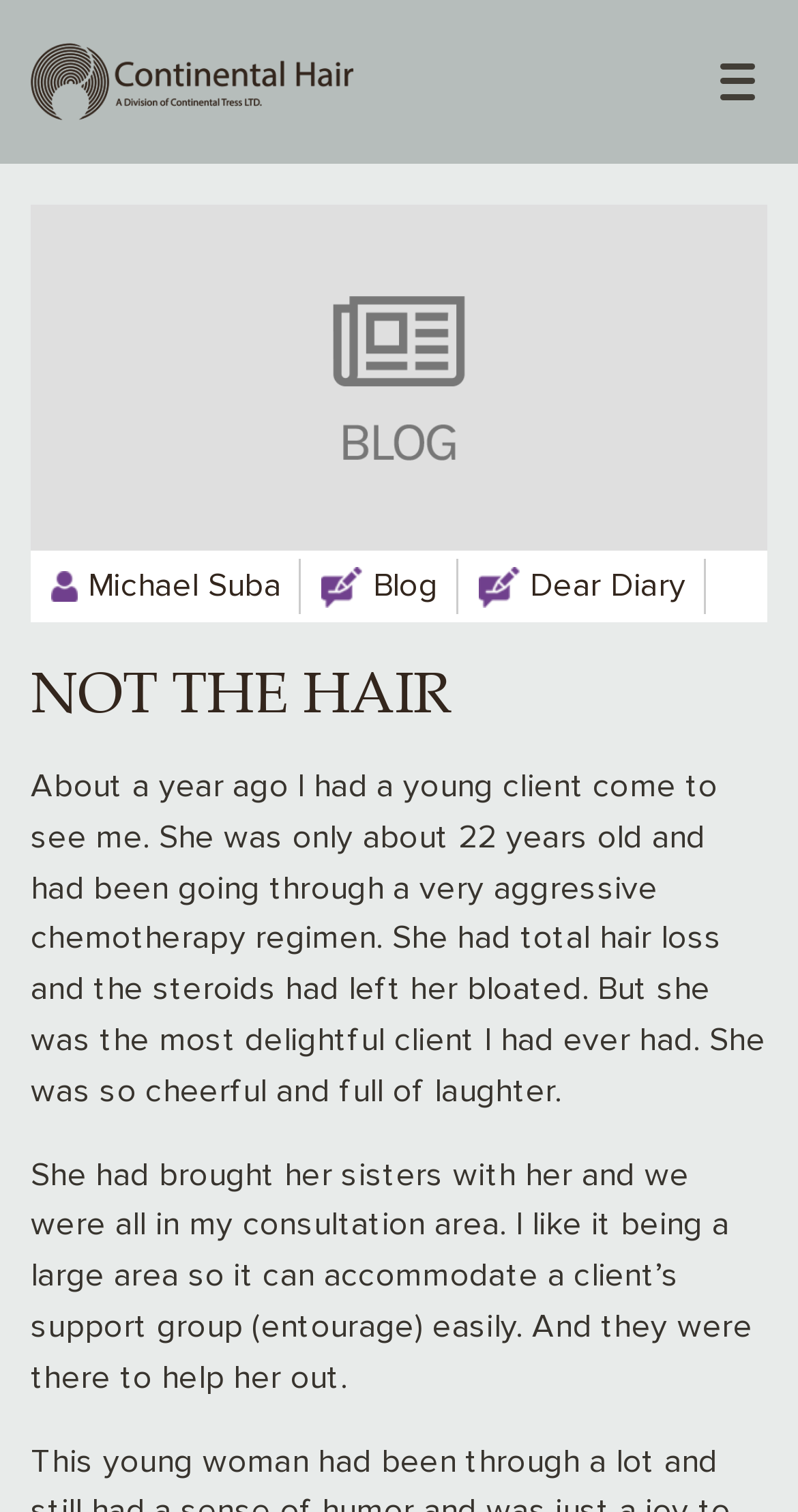How many salon services are listed?
Please provide a single word or phrase answer based on the image.

1